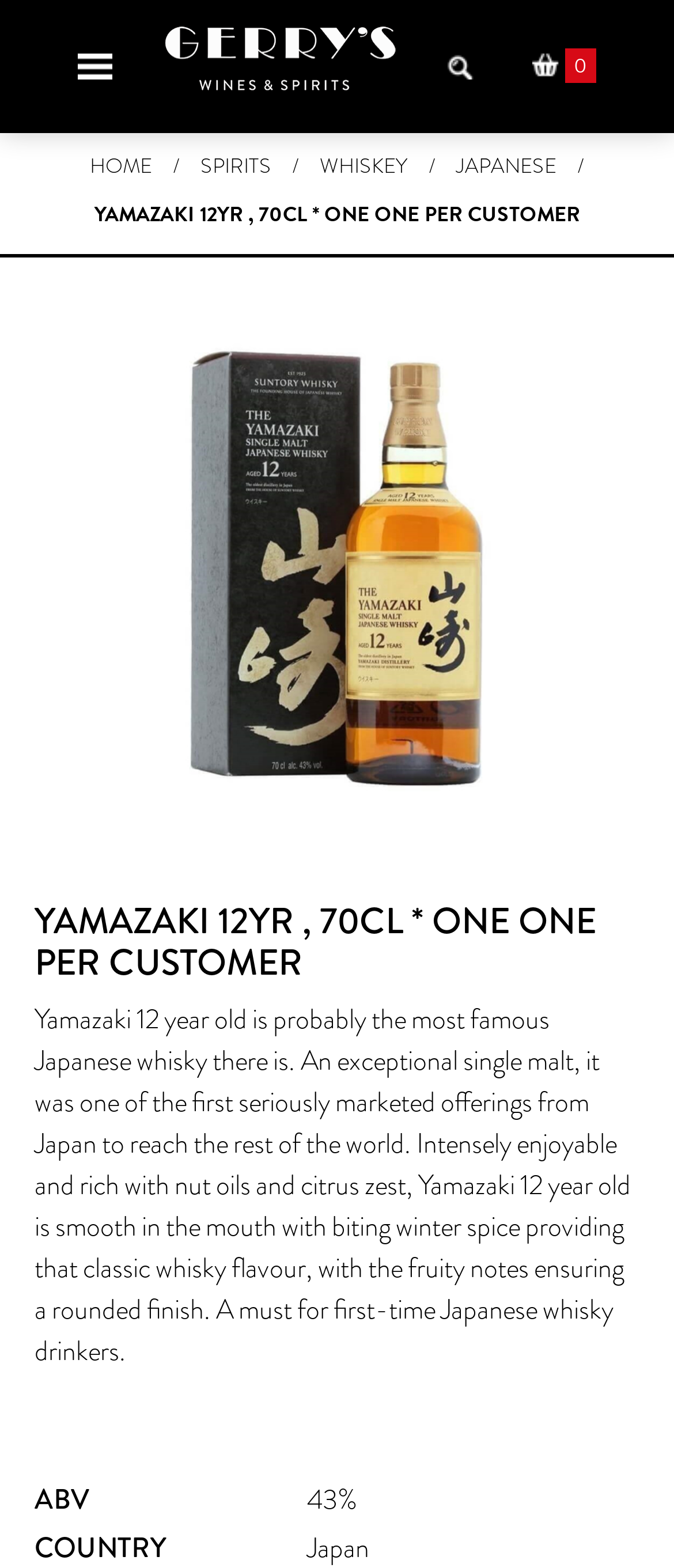Provide a one-word or brief phrase answer to the question:
What is the volume of the whisky bottle?

70cl